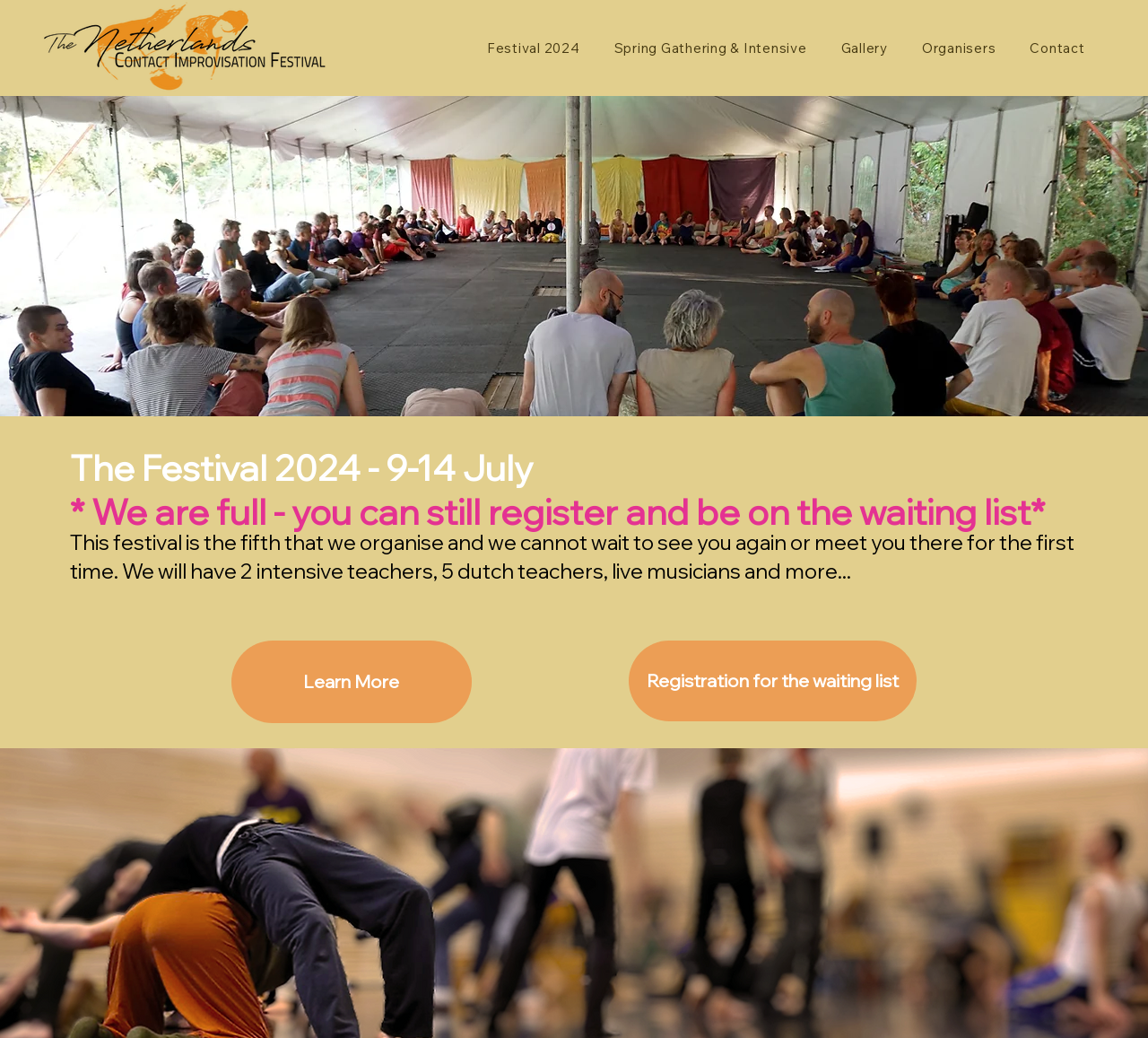From the element description Registration for the waiting list, predict the bounding box coordinates of the UI element. The coordinates must be specified in the format (top-left x, top-left y, bottom-right x, bottom-right y) and should be within the 0 to 1 range.

[0.548, 0.618, 0.798, 0.695]